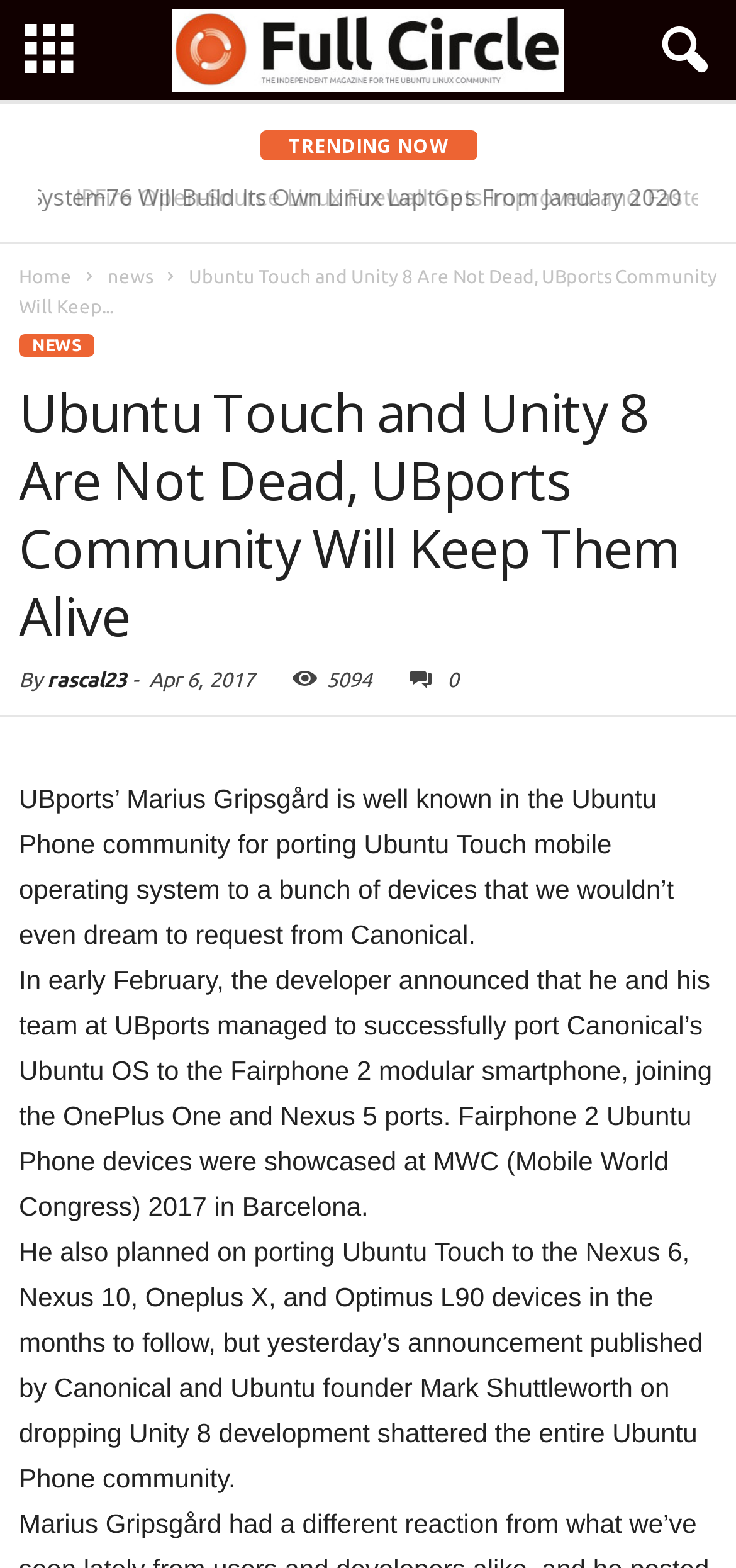What is the topic of the article?
Examine the image and provide an in-depth answer to the question.

The topic of the article can be inferred from the heading element with the text 'Ubuntu Touch and Unity 8 Are Not Dead, UBports Community Will Keep Them Alive' and the static text element with the text 'UBports’ Marius Gripsgård is well known in the Ubuntu Phone community for porting Ubuntu Touch mobile operating system...'.